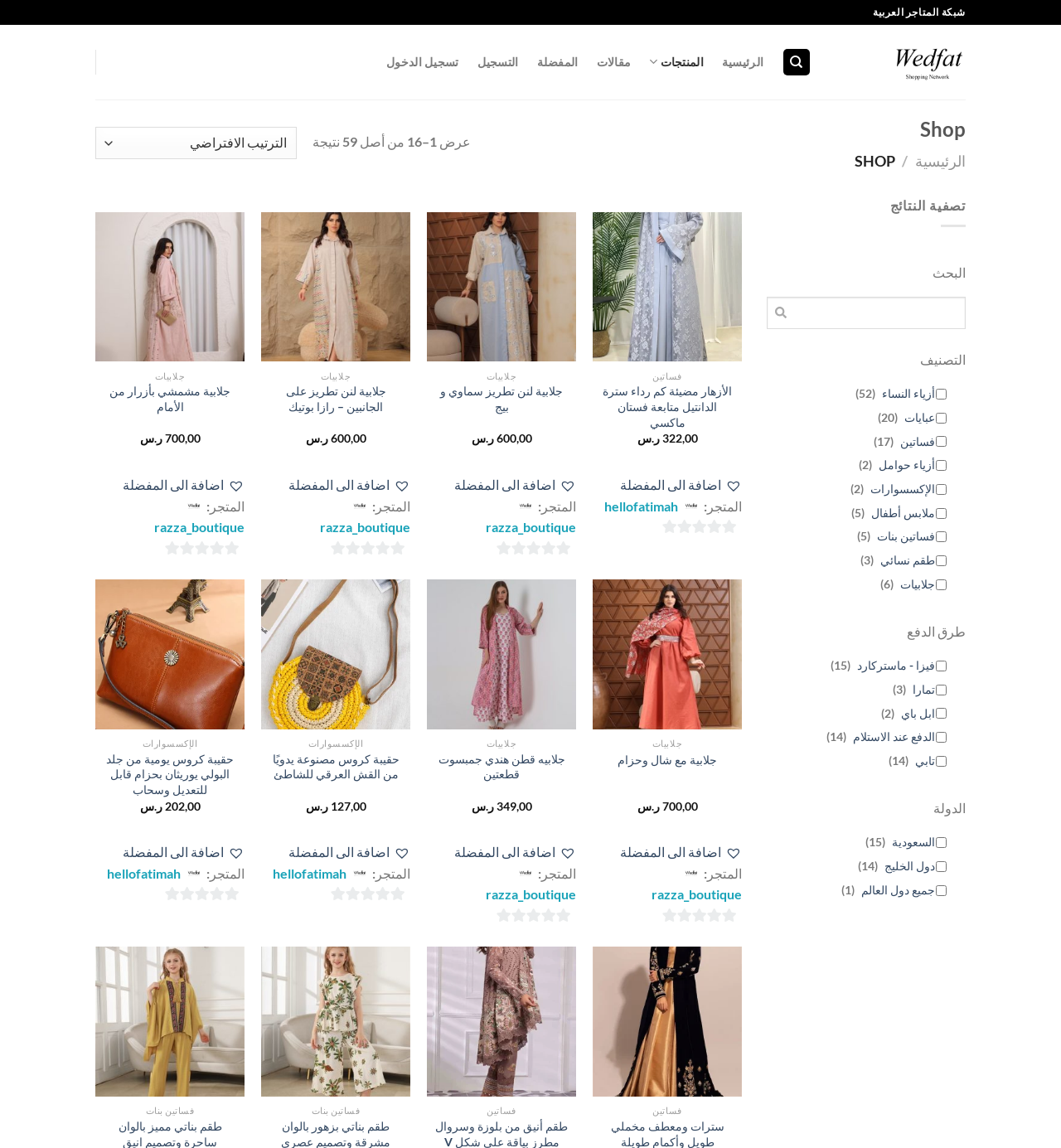How many products are displayed on this page?
Please answer the question with a single word or phrase, referencing the image.

16